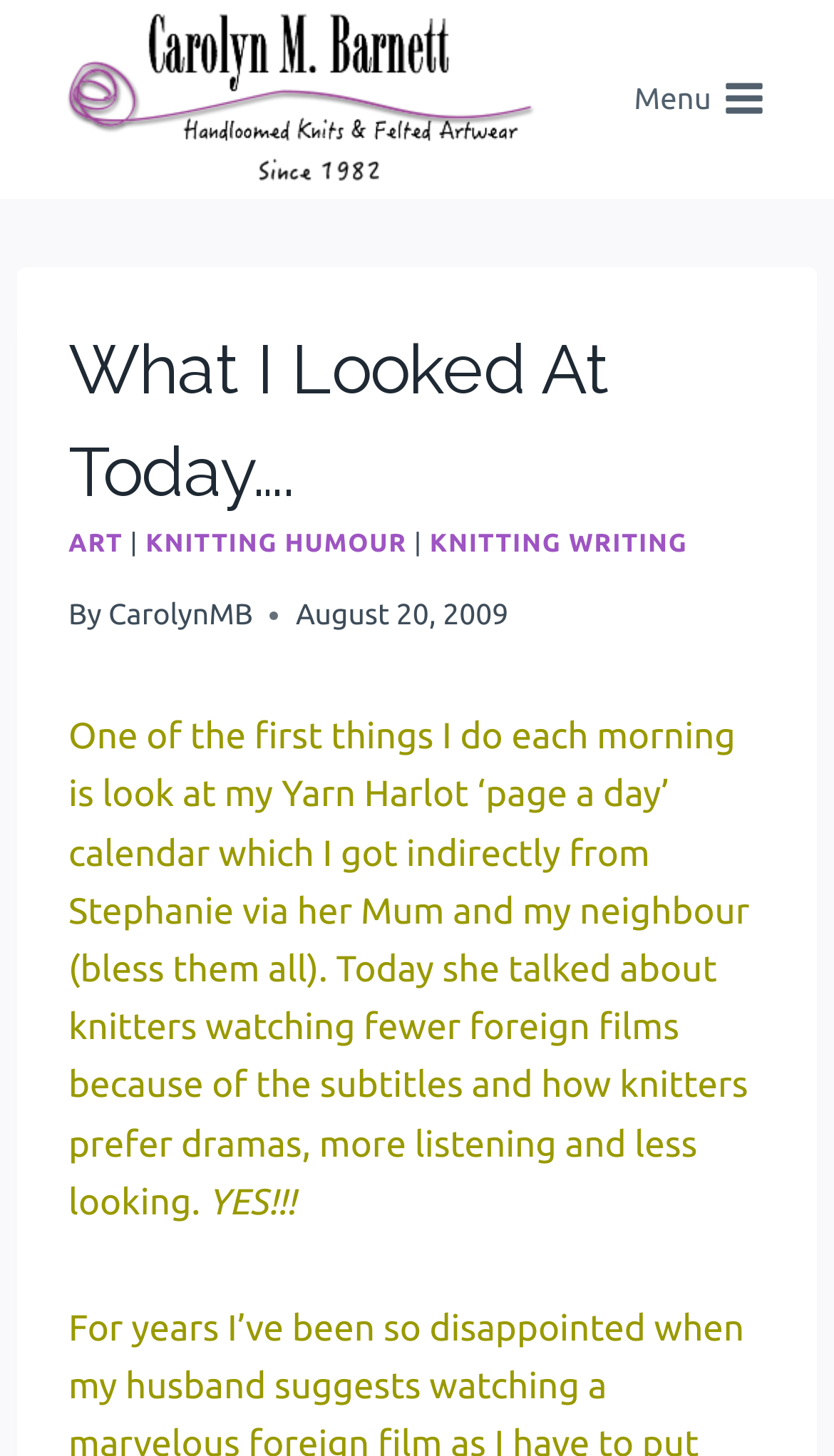Describe all the significant parts and information present on the webpage.

The webpage is a blog post titled "What I Looked At Today…. – Felted Clothing & Knit Artwear". At the top left, there is a link and an image with the same text "Felted Clothing & Knit Artwear". On the top right, there is a button labeled "Open menu" with a toggle icon. 

Below the top section, there is a header area with a heading "What I Looked At Today…." followed by three links: "ART", "KNITTING HUMOUR", and "KNITTING WRITING". To the right of the links, there is a text "By" followed by a link "CarolynMB". Below this, there is a time element showing the date "August 20, 2009".

The main content of the blog post starts with a paragraph of text describing the author's morning routine, specifically looking at a Yarn Harlot calendar. The text mentions the author's preference for dramas and listening over watching foreign films with subtitles. The paragraph is followed by a brief exclamation "YES!!!"